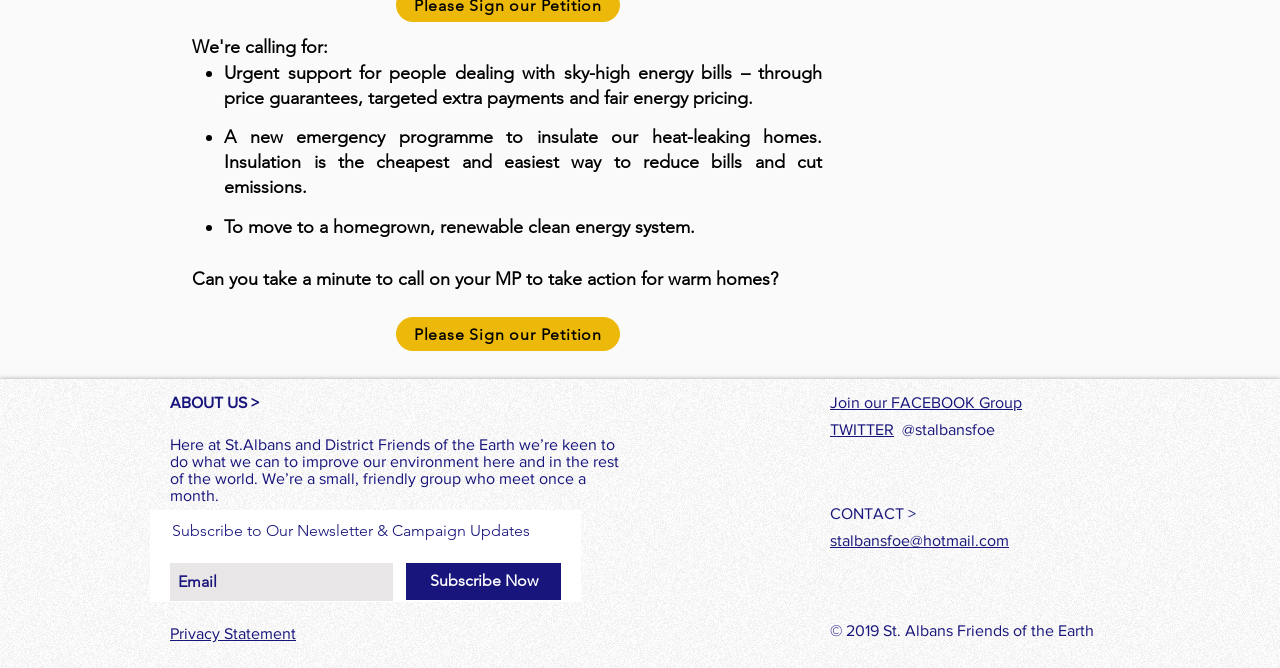What is the copyright year of this webpage?
Provide a well-explained and detailed answer to the question.

The webpage contains the text '© 2019 St. Albans Friends of the Earth', indicating that the copyright year is 2019.